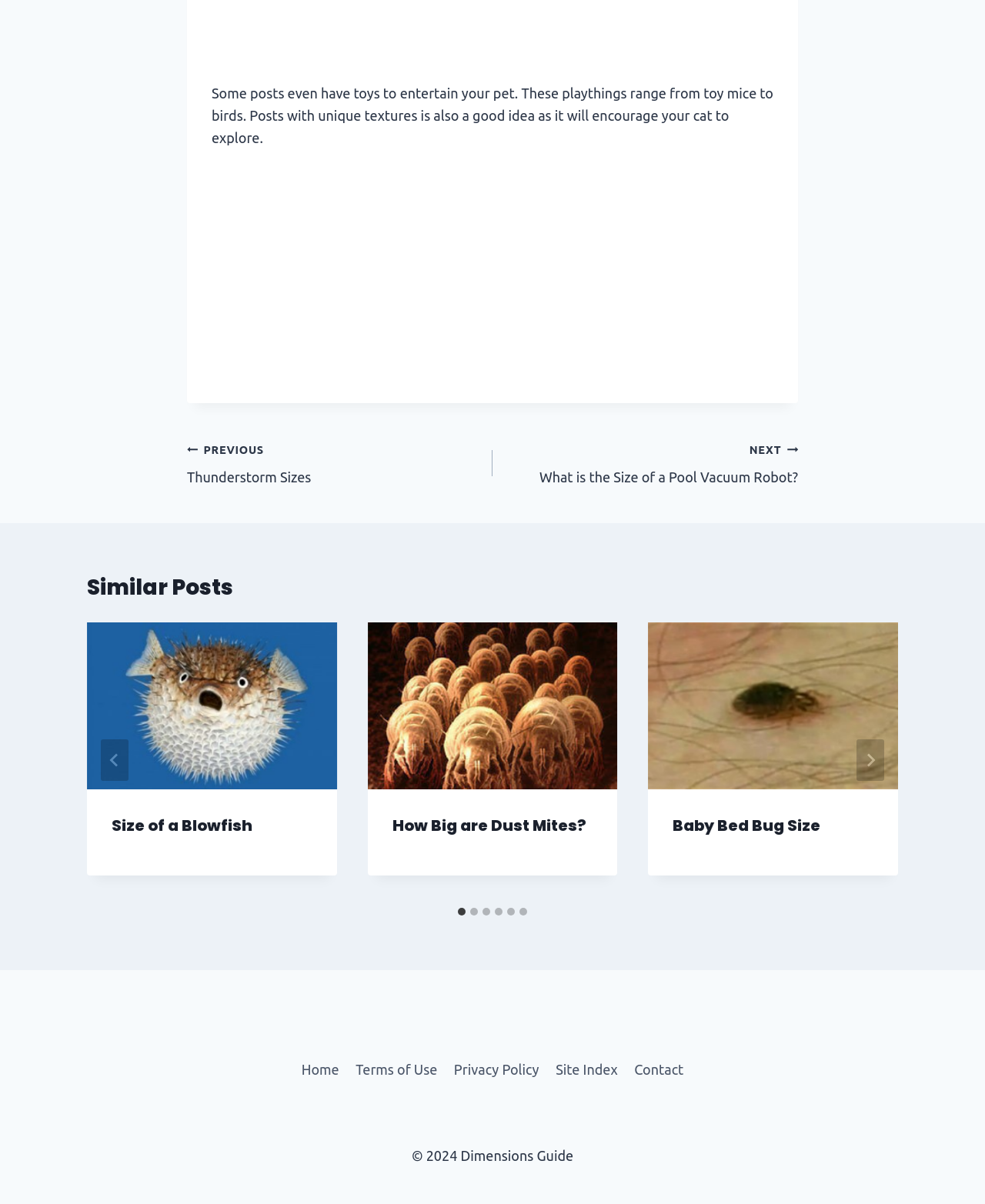Please find the bounding box for the UI element described by: "Size of a Blowfish".

[0.113, 0.676, 0.256, 0.694]